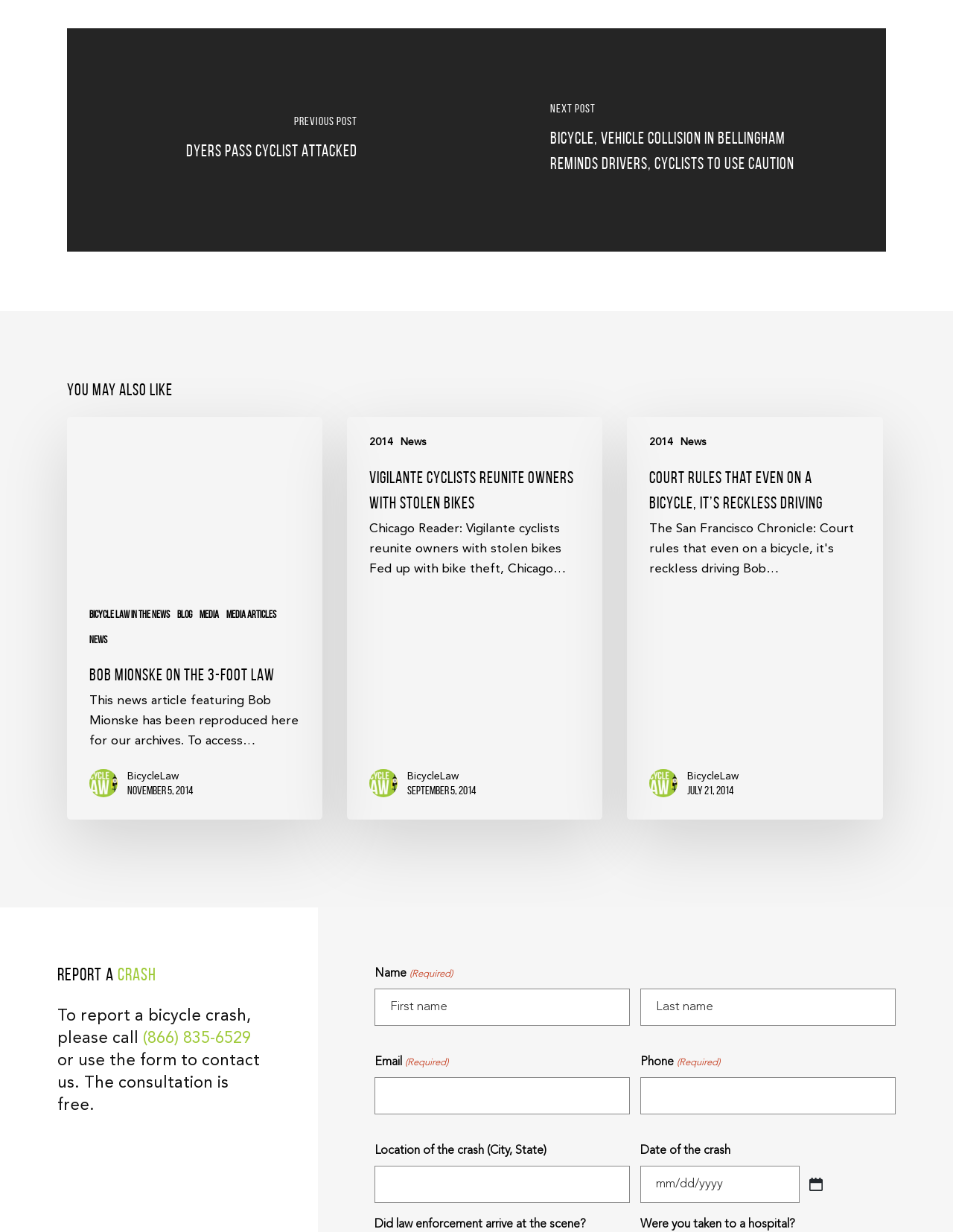Kindly determine the bounding box coordinates for the area that needs to be clicked to execute this instruction: "Click on '(866) 835-6529'".

[0.15, 0.836, 0.263, 0.849]